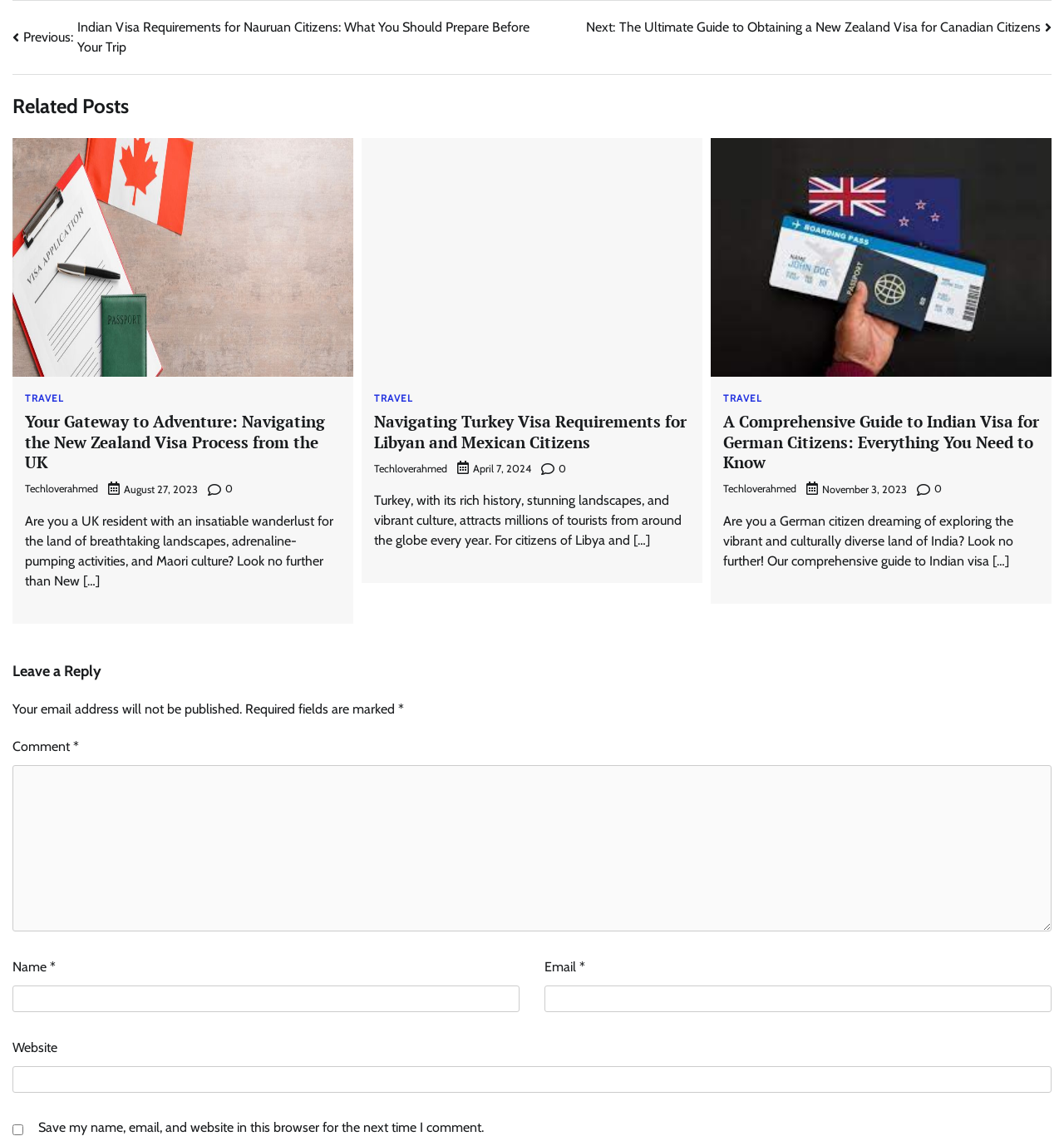Identify the bounding box for the element characterized by the following description: "techloverahmed".

[0.352, 0.403, 0.42, 0.414]